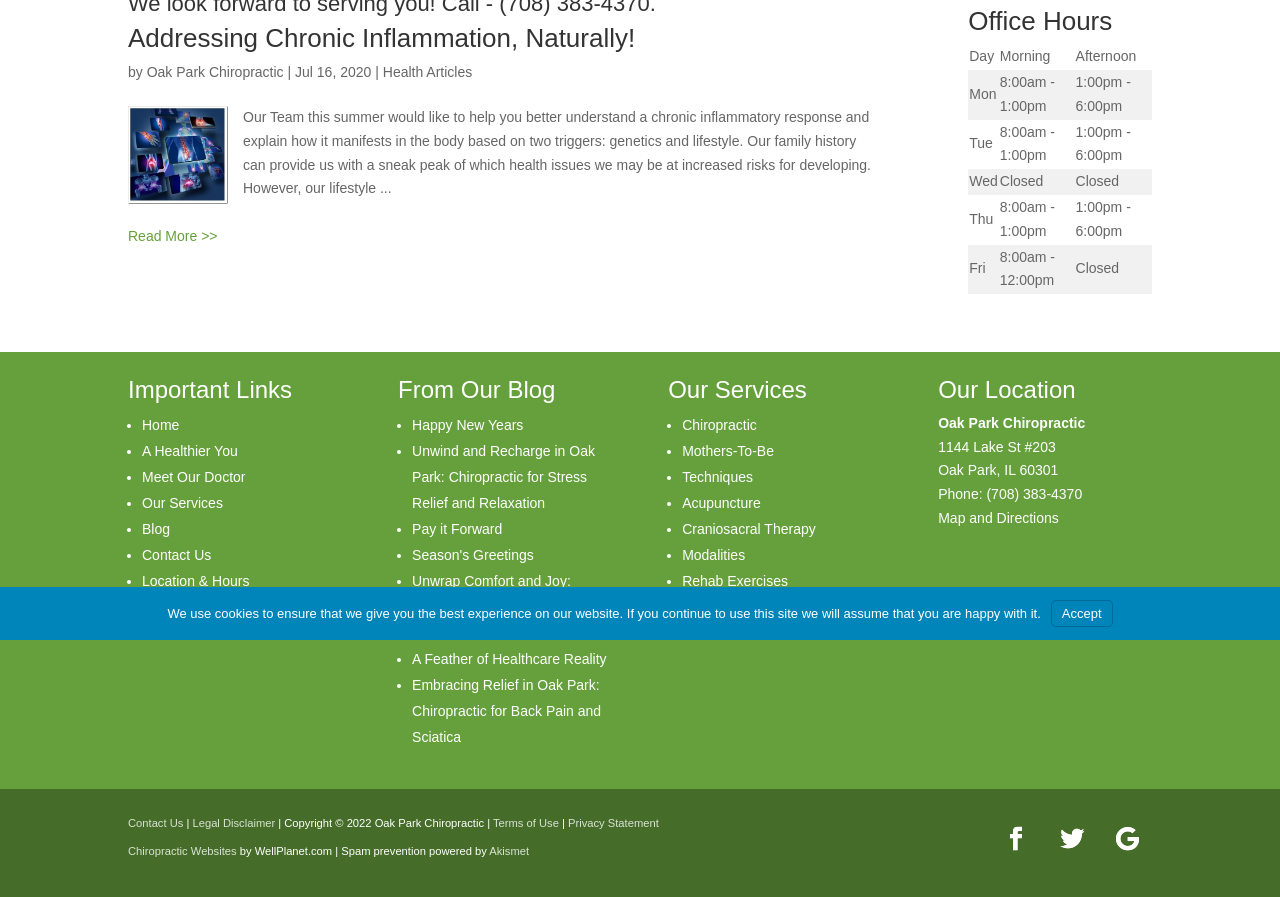Using the provided description Eng, find the bounding box coordinates for the UI element. Provide the coordinates in (top-left x, top-left y, bottom-right x, bottom-right y) format, ensuring all values are between 0 and 1.

None